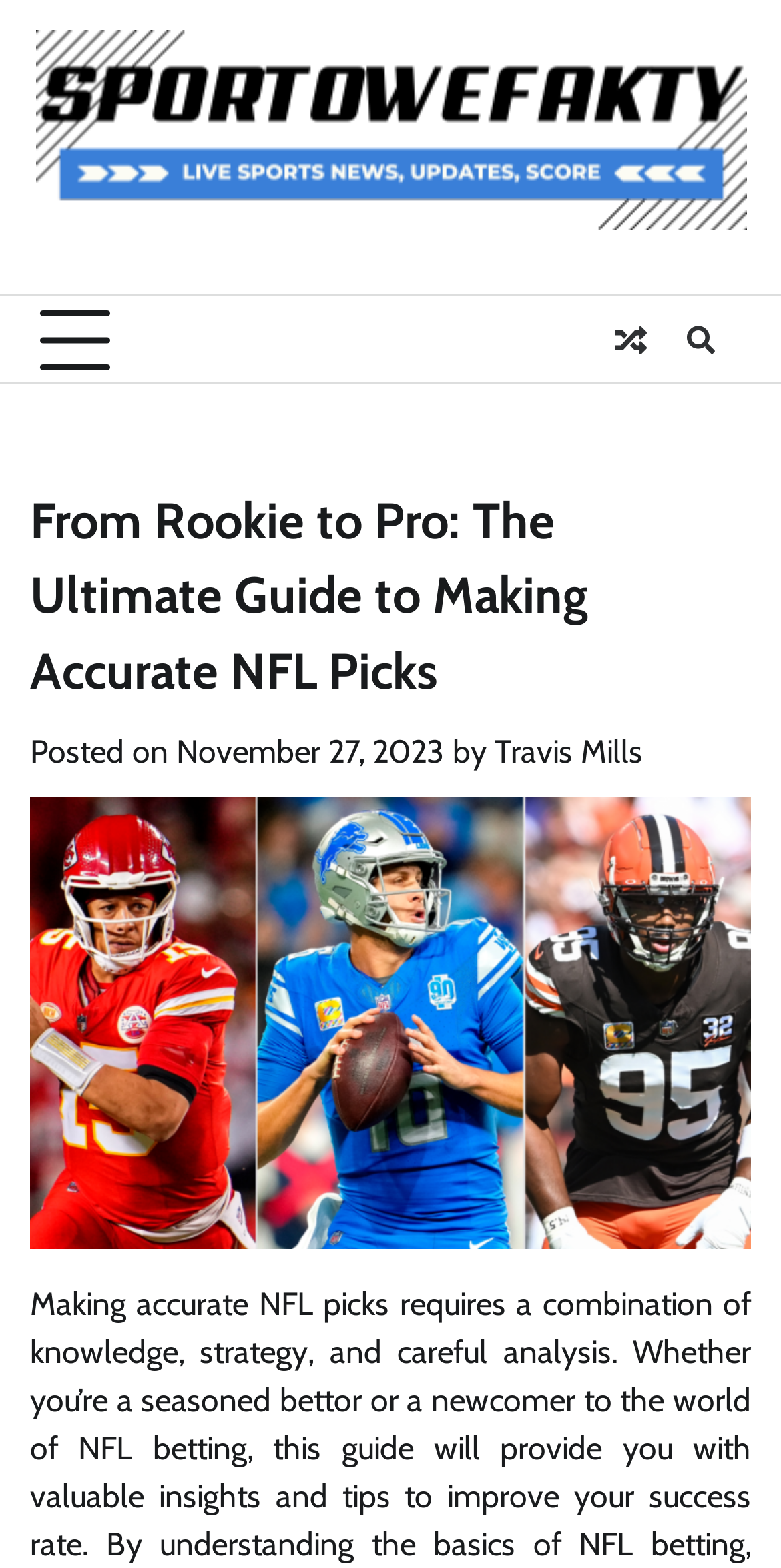Explain the webpage in detail, including its primary components.

The webpage is about NFL picks and predictions. At the top left, there is a link to "sportowefakty" accompanied by an image with the same name. Next to it, there is a button that controls the primary menu. On the right side of the top section, there are two links, one with a font awesome icon "\uf074" and another with a font awesome icon "\uf002".

Below the top section, there is a main header that spans almost the entire width of the page, titled "From Rookie to Pro: The Ultimate Guide to Making Accurate NFL Picks". Underneath the header, there is a section with a "Posted on" label, followed by a link to the date "November 27, 2023", which also has a time element associated with it. Next to the date, there is a "by" label, followed by a link to the author "Travis Mills".

Below this section, there is a large image titled "NFL Picks" that takes up most of the page's width.